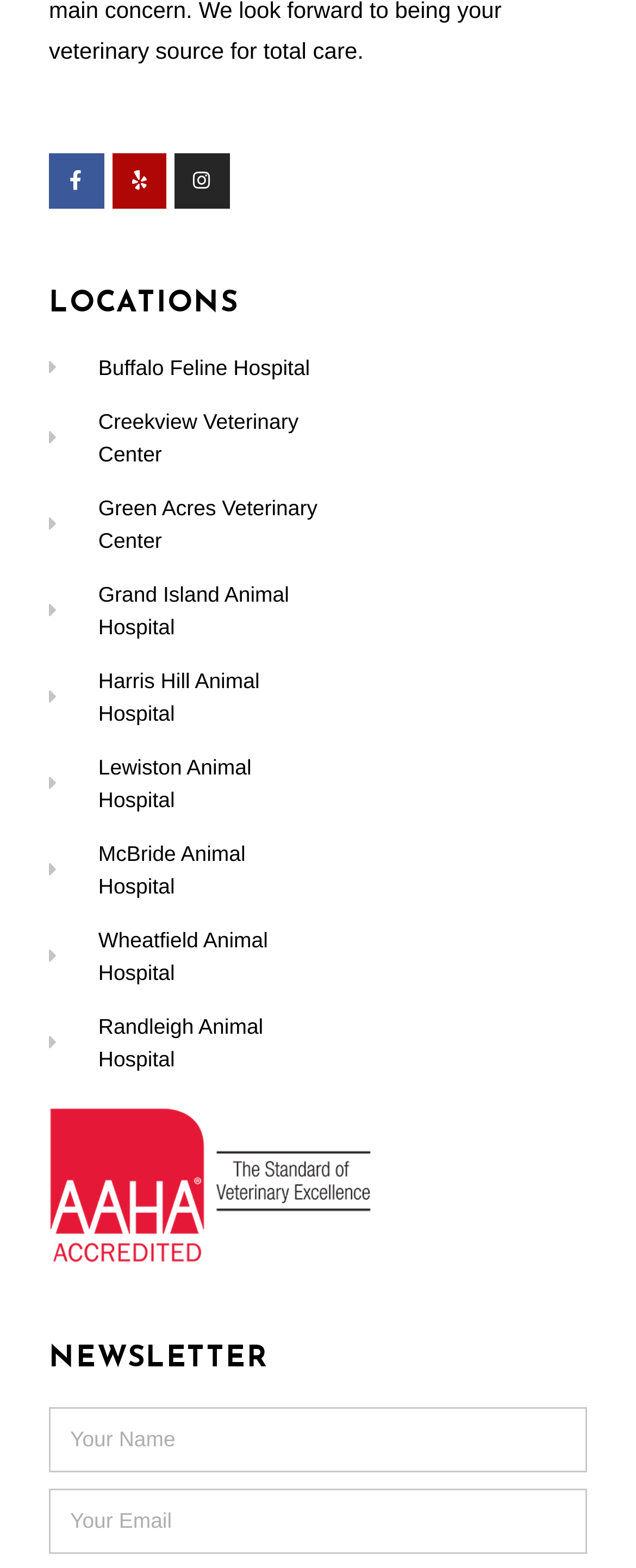Please specify the bounding box coordinates for the clickable region that will help you carry out the instruction: "Learn how to setup".

None